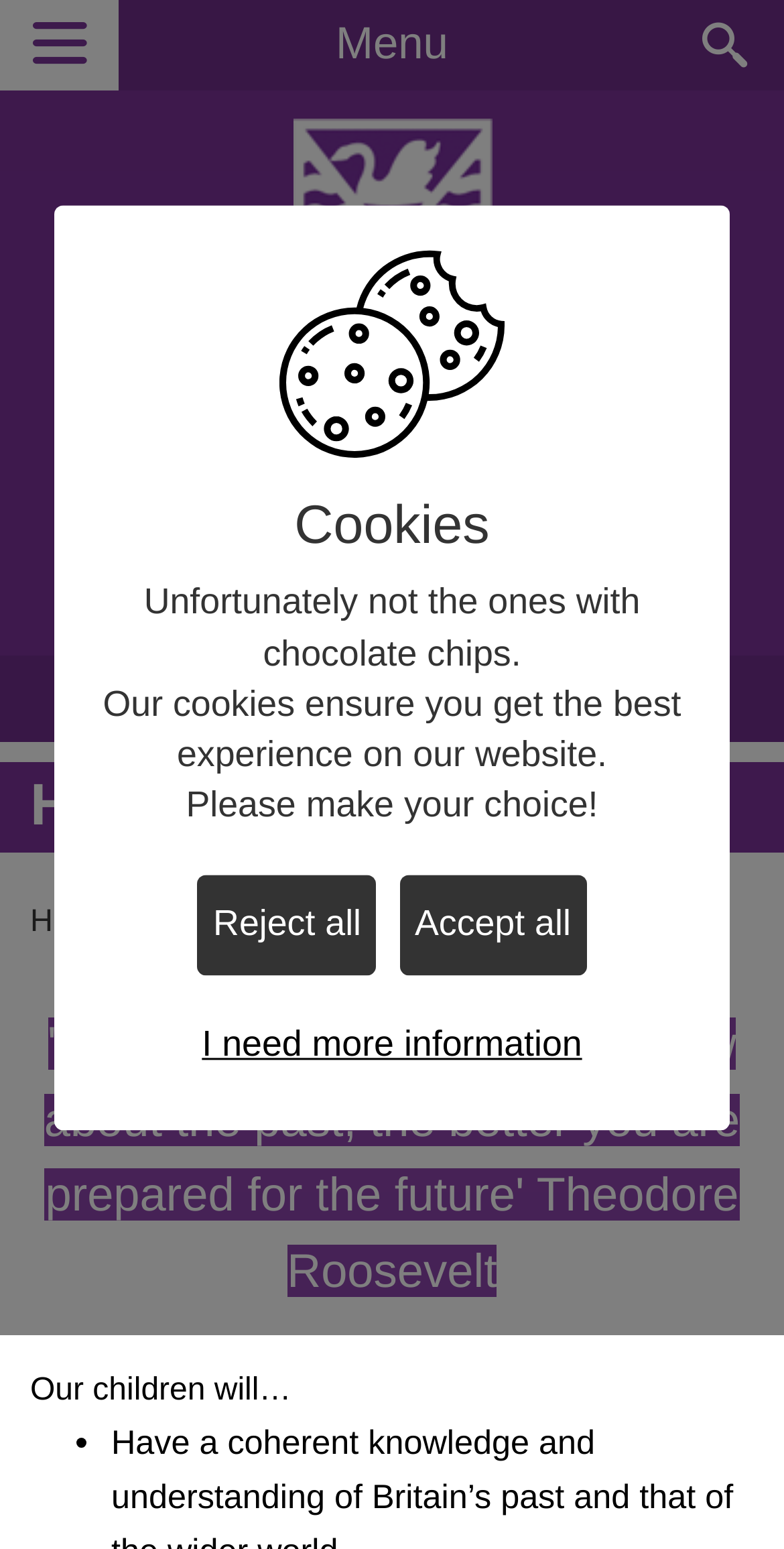Provide your answer in a single word or phrase: 
How many links are there in the 'F' section?

4